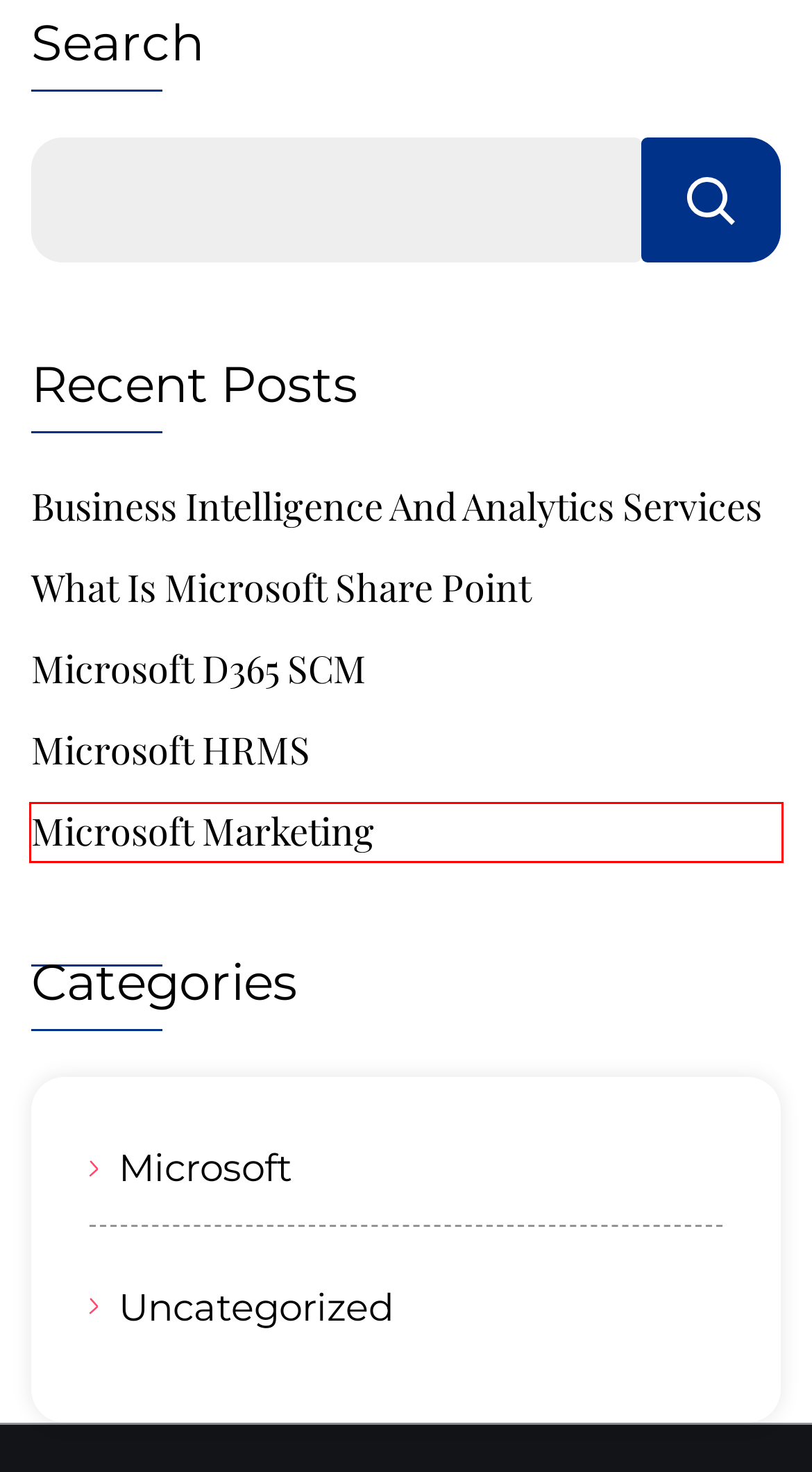Analyze the webpage screenshot with a red bounding box highlighting a UI element. Select the description that best matches the new webpage after clicking the highlighted element. Here are the options:
A. Microsoft D365 SCM - INNOVATIVE APPLICATION CONSULTANTS
B. The Benefits of Microsoft 365 Basic: A Comprehensive Overview - INNOVATIVE APPLICATION CONSULTANTS
C. Uncategorized Archives - INNOVATIVE APPLICATION CONSULTANTS
D. blog, Author at INNOVATIVE APPLICATION CONSULTANTS
E. Business Intelligence And Analytics Services - INNOVATIVE APPLICATION CONSULTANTS
F. Microsoft Marketing - INNOVATIVE APPLICATION CONSULTANTS
G. Microsoft HRMS - INNOVATIVE APPLICATION CONSULTANTS
H. What Is Microsoft Share Point - INNOVATIVE APPLICATION CONSULTANTS

F